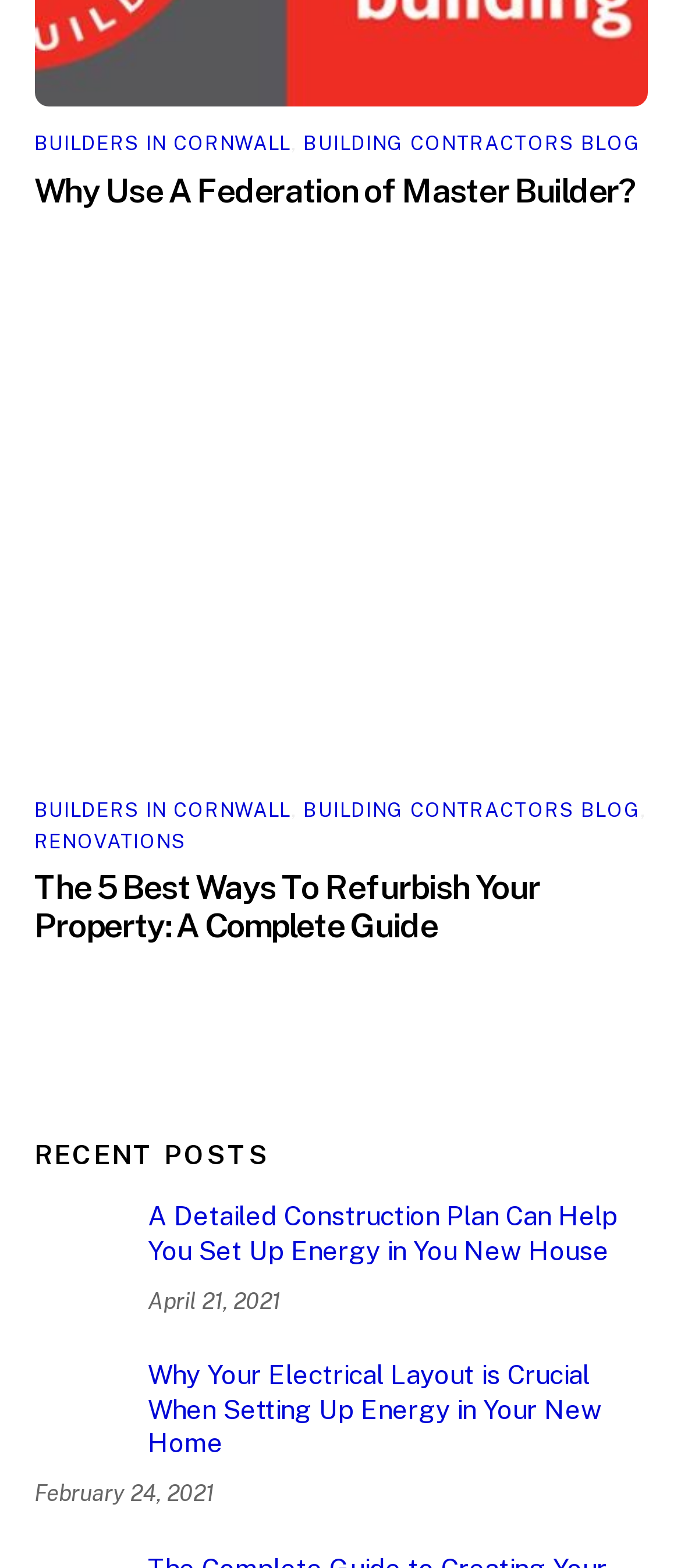Respond with a single word or phrase to the following question:
How many recent posts are shown?

2